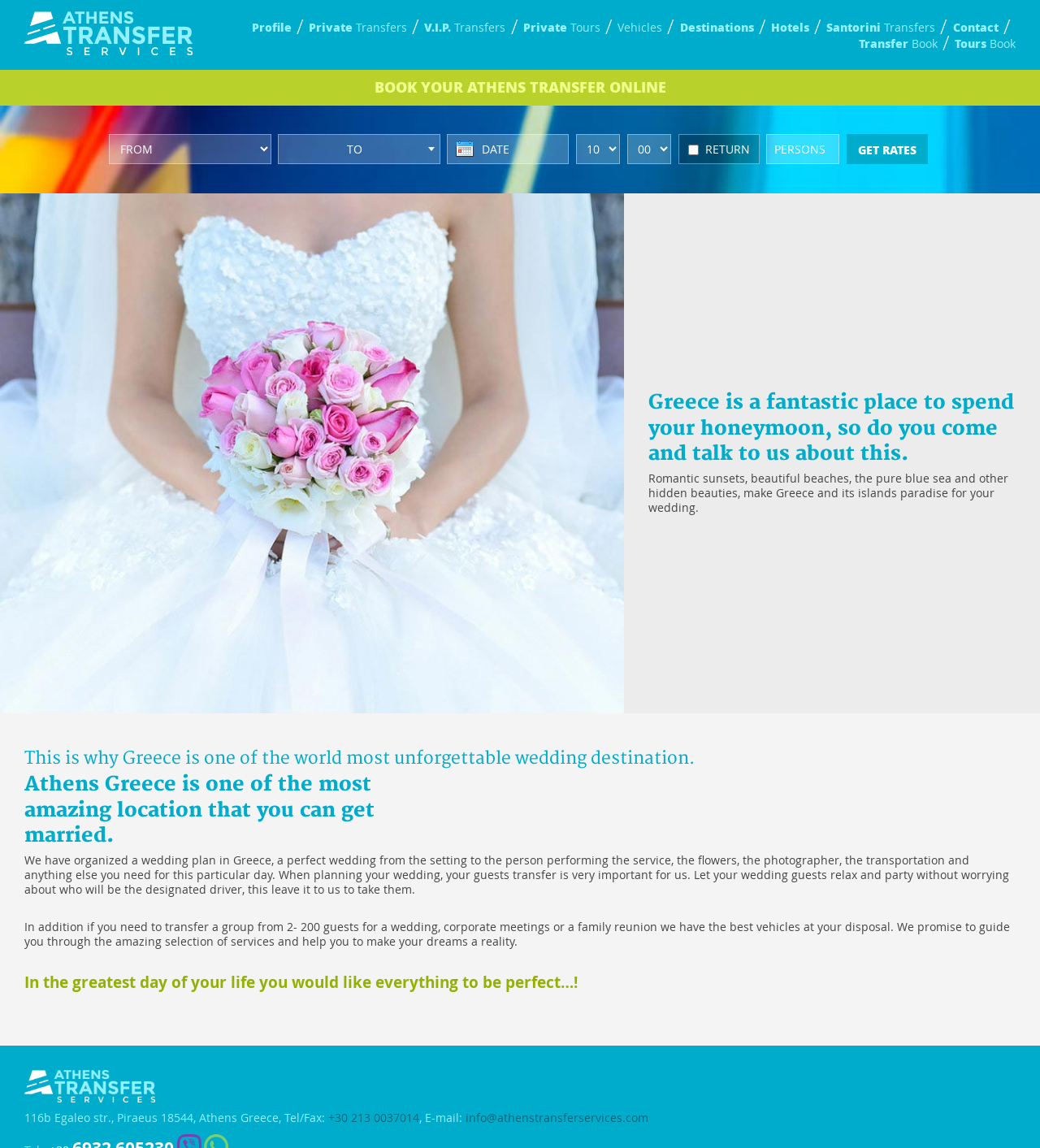Locate the bounding box of the UI element described by: "Profile" in the given webpage screenshot.

[0.242, 0.017, 0.28, 0.03]